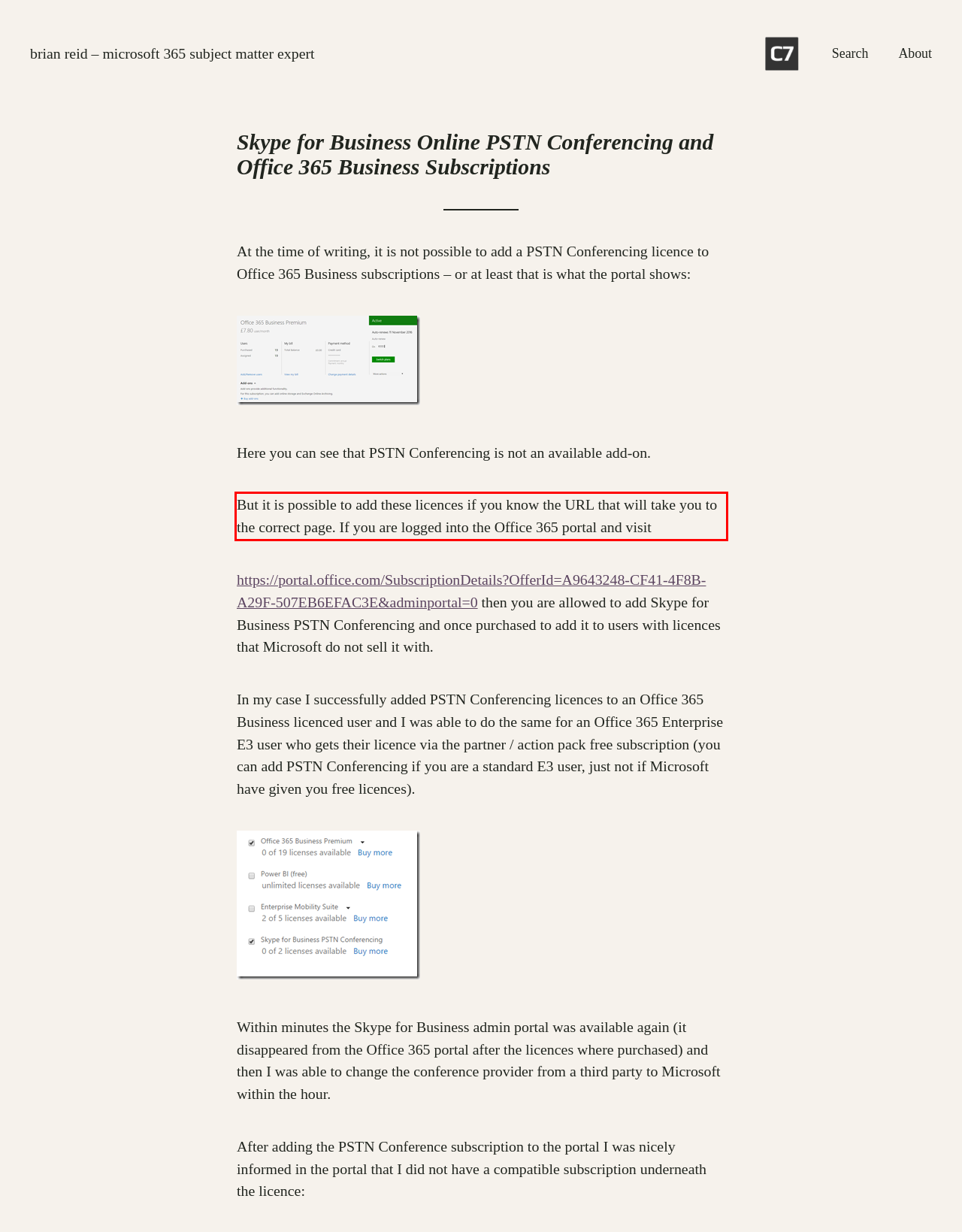In the given screenshot, locate the red bounding box and extract the text content from within it.

But it is possible to add these licences if you know the URL that will take you to the correct page. If you are logged into the Office 365 portal and visit